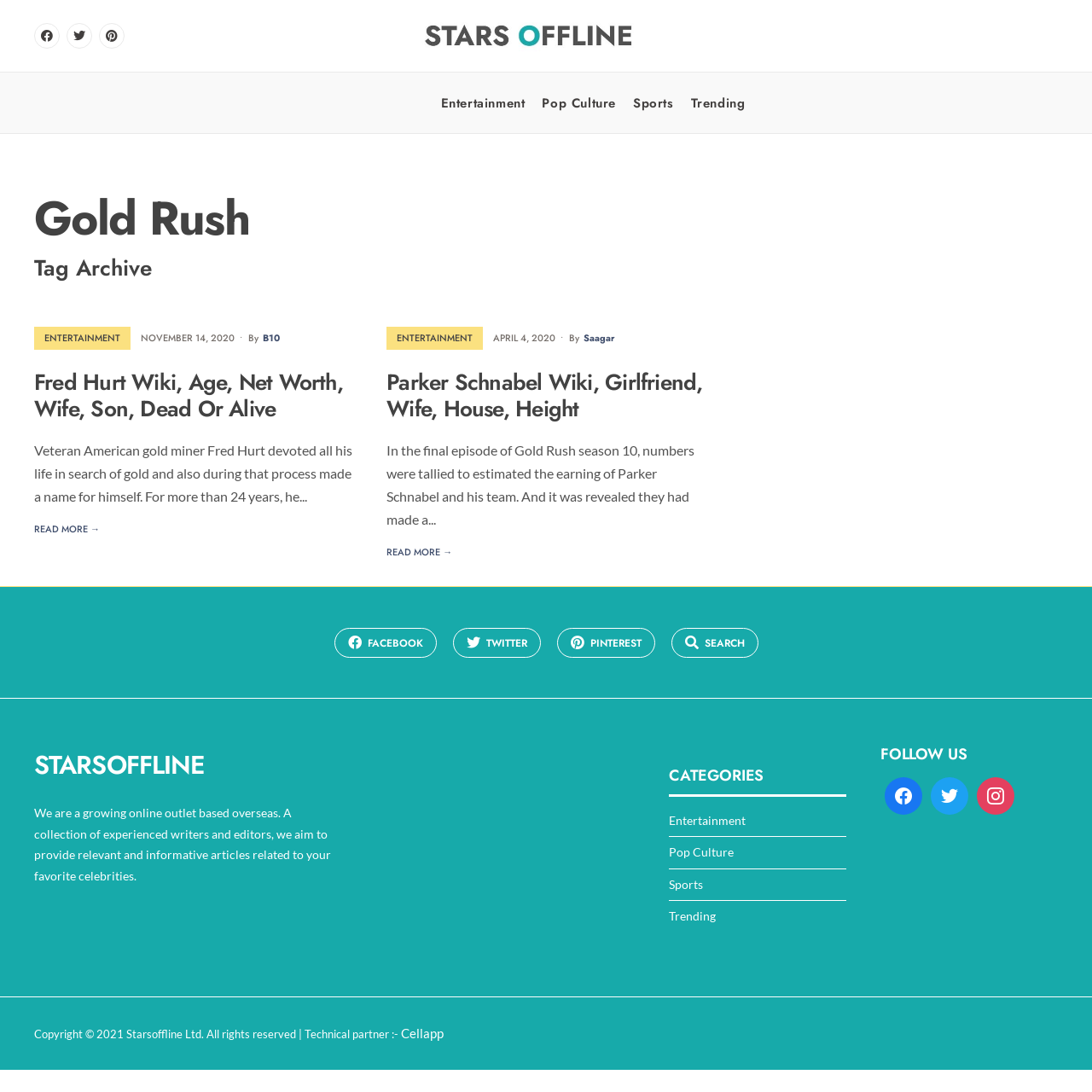Could you highlight the region that needs to be clicked to execute the instruction: "Search for something"?

[0.614, 0.575, 0.694, 0.602]